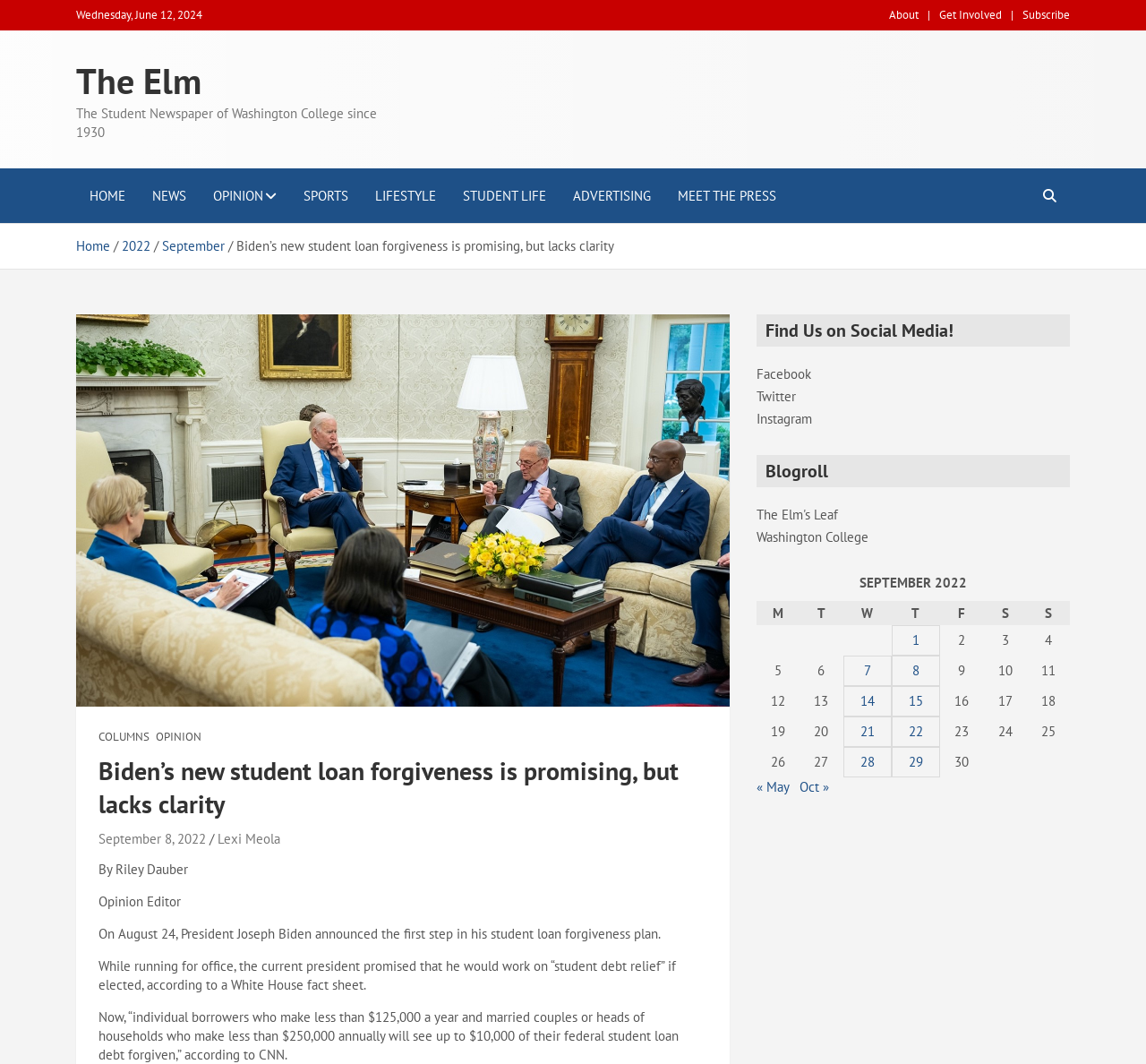From the element description 21, predict the bounding box coordinates of the UI element. The coordinates must be specified in the format (top-left x, top-left y, bottom-right x, bottom-right y) and should be within the 0 to 1 range.

[0.736, 0.674, 0.778, 0.702]